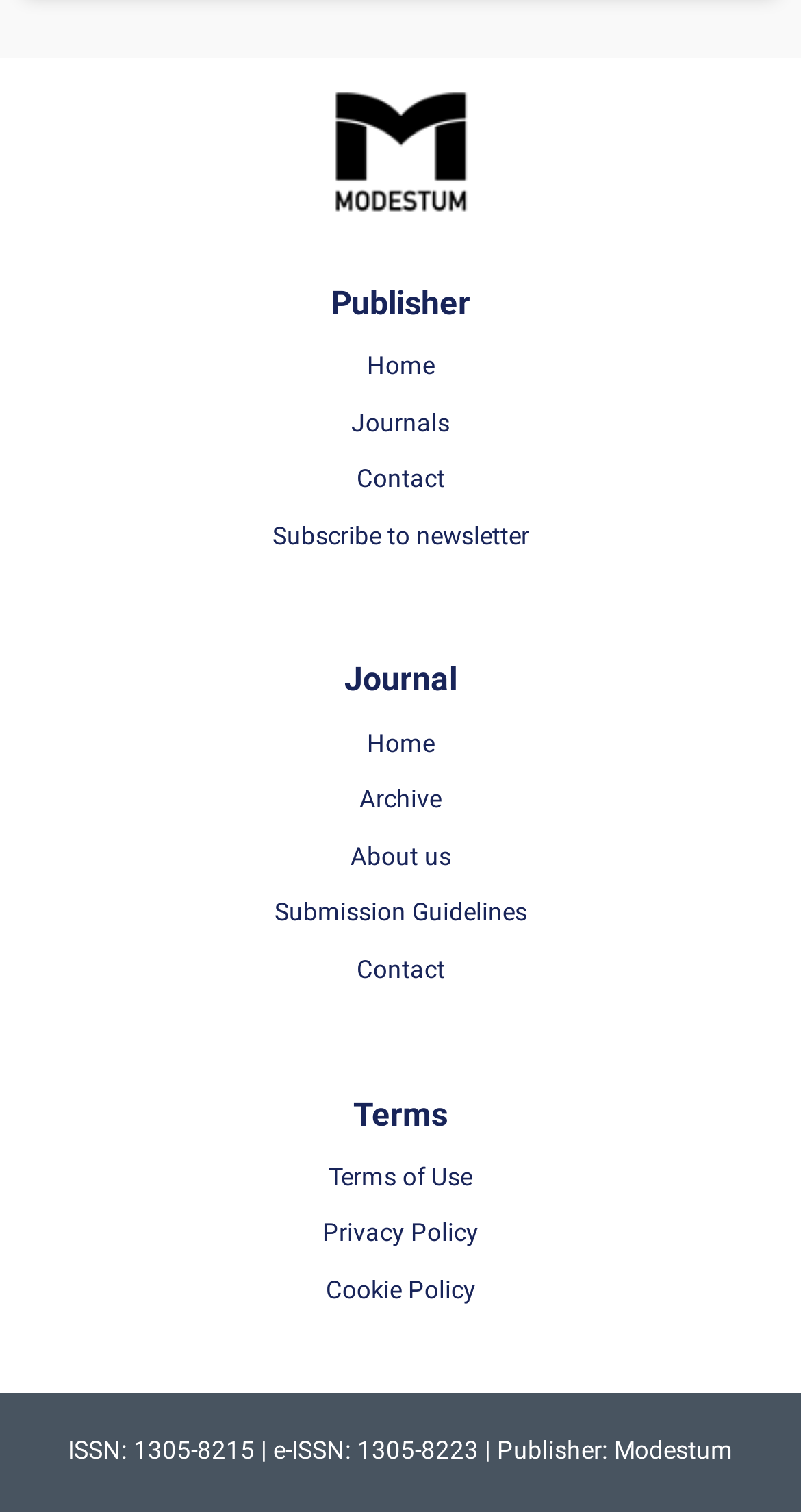Identify the bounding box coordinates for the UI element described by the following text: "Home". Provide the coordinates as four float numbers between 0 and 1, in the format [left, top, right, bottom].

[0.342, 0.474, 0.658, 0.511]